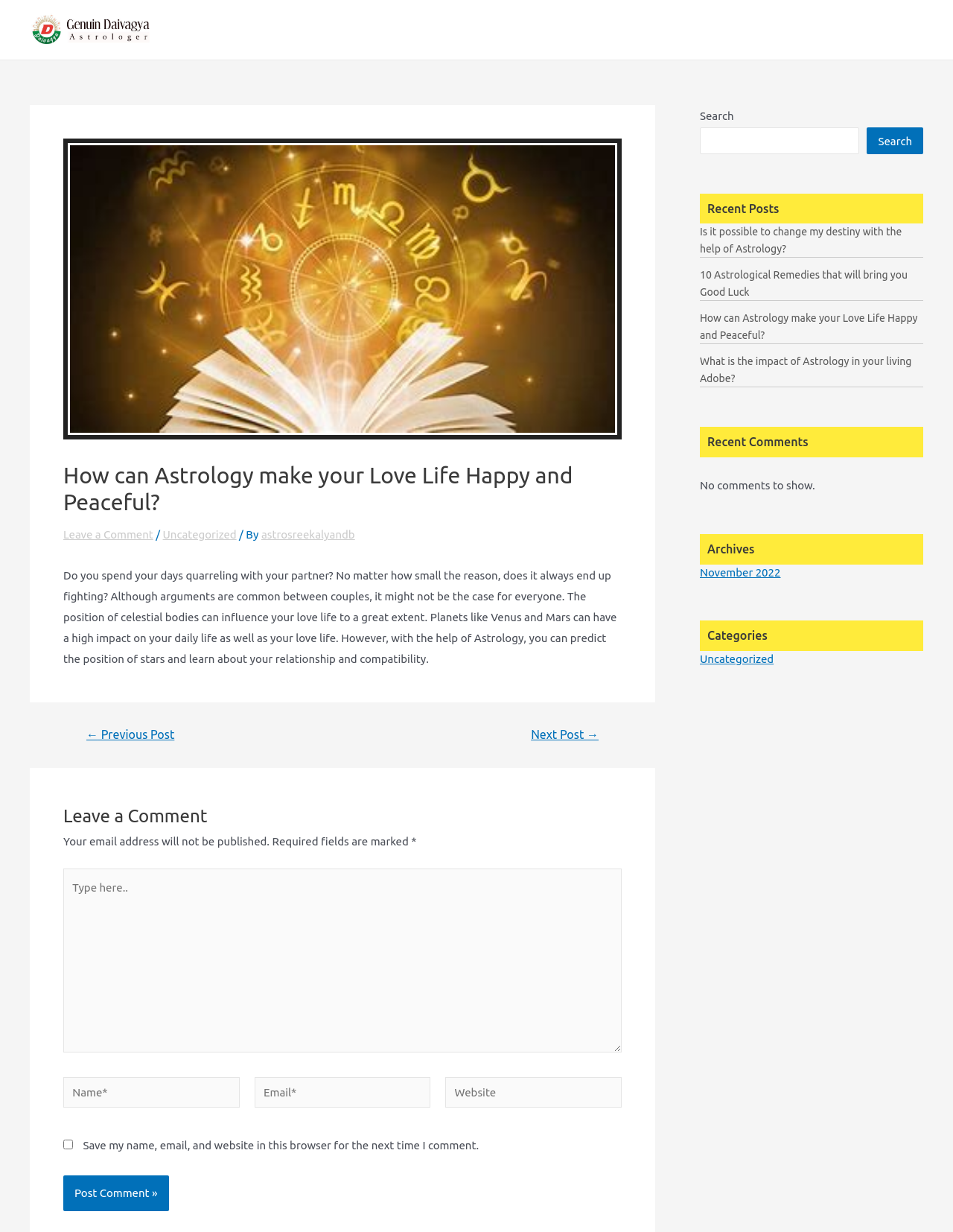What is the purpose of the textbox at the bottom of the page?
Based on the screenshot, answer the question with a single word or phrase.

To leave a comment